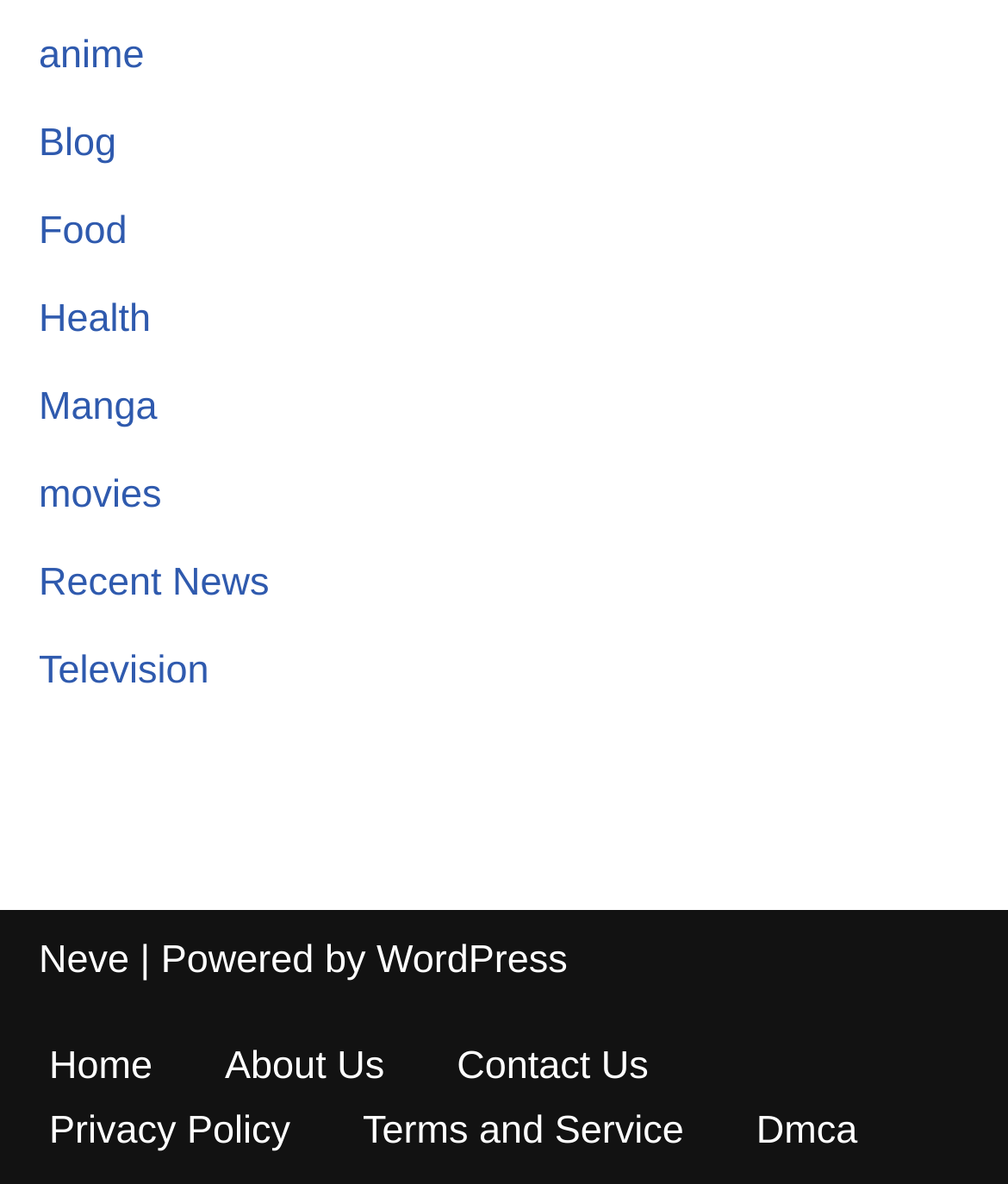What is the name of the website?
Please give a detailed and elaborate answer to the question.

At the top of the webpage, I can see a link that says 'Neve', which is likely to be the name of the website.